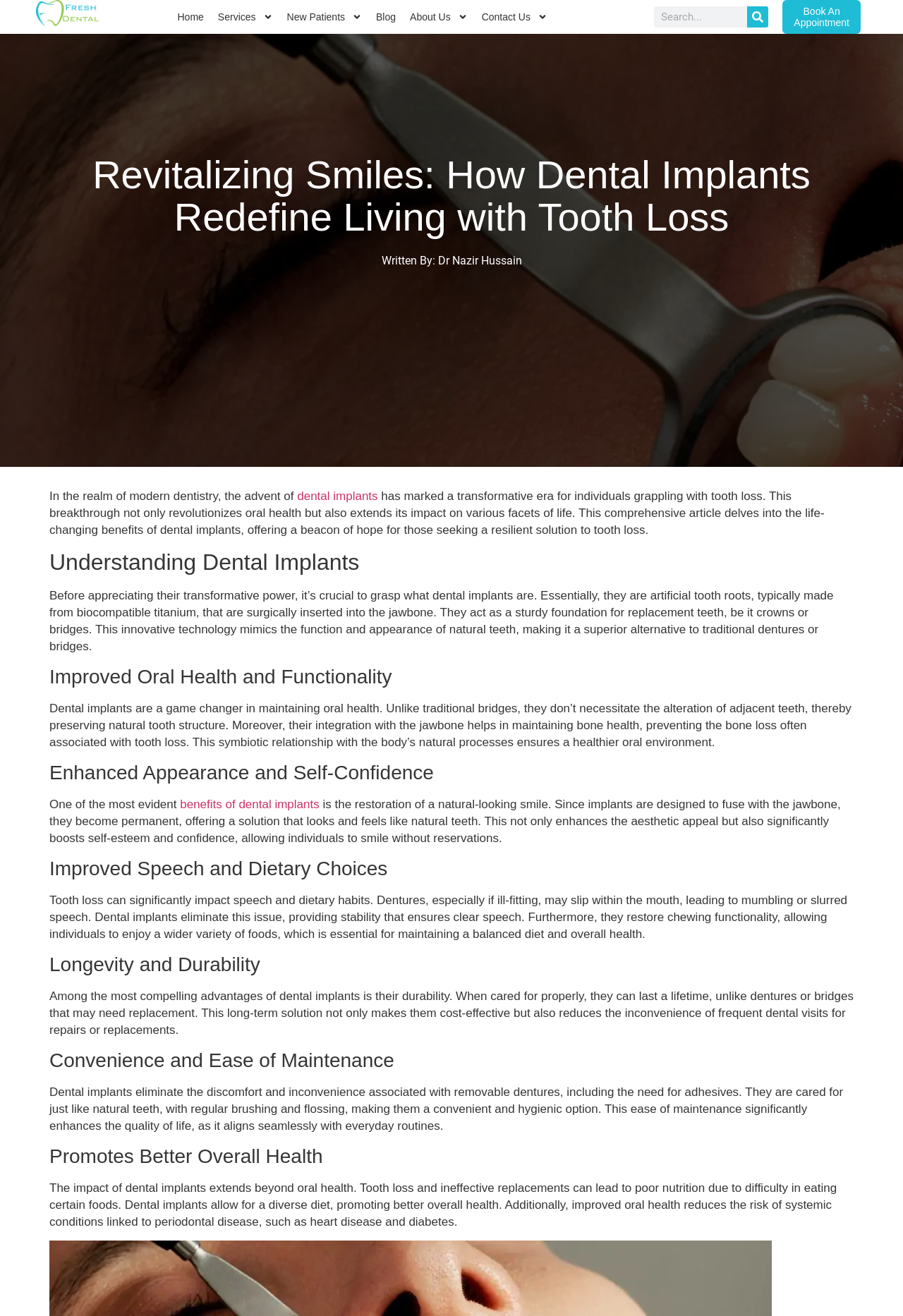By analyzing the image, answer the following question with a detailed response: How do dental implants promote better overall health?

I read the static text elements on the webpage and found that dental implants are described as allowing for a diverse diet, which promotes better overall health, and also reducing the risk of systemic conditions linked to periodontal disease.